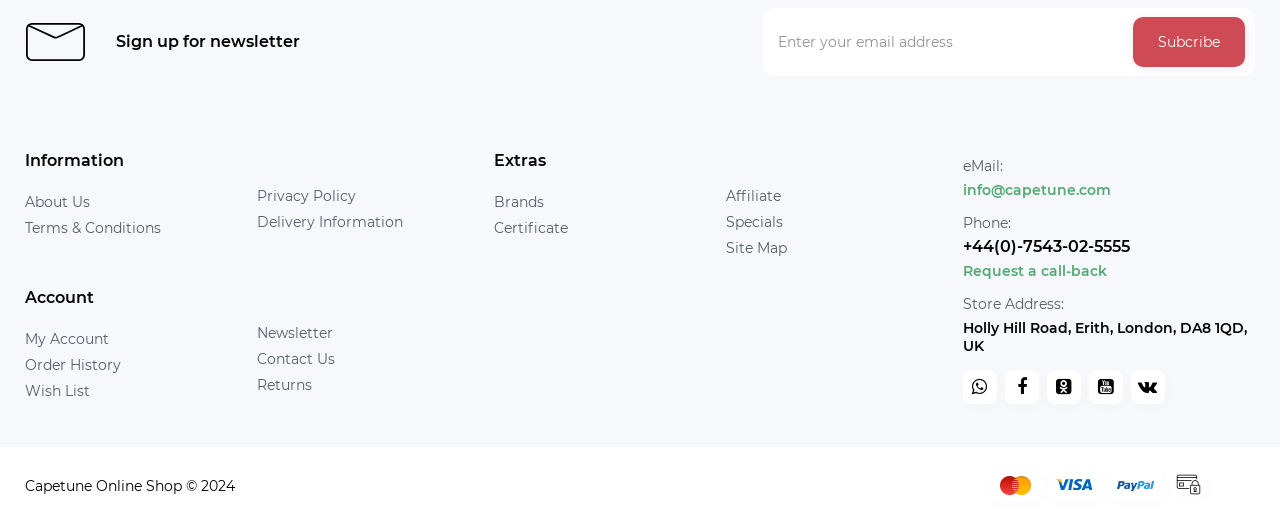Find the bounding box coordinates of the element to click in order to complete this instruction: "Explore the RV Sites options". The bounding box coordinates must be four float numbers between 0 and 1, denoted as [left, top, right, bottom].

None